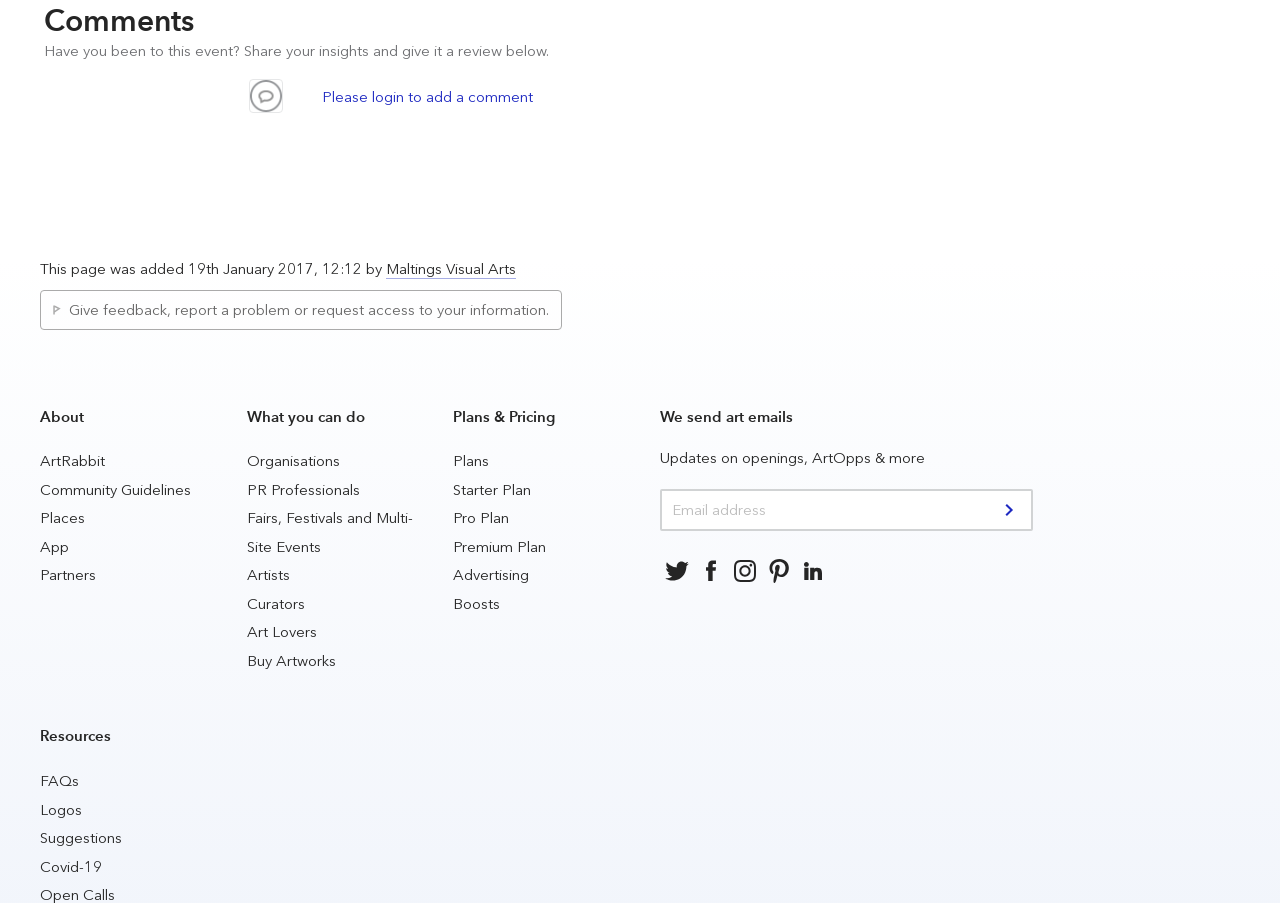Locate the bounding box coordinates of the area to click to fulfill this instruction: "Subscribe to art emails". The bounding box should be presented as four float numbers between 0 and 1, in the order [left, top, right, bottom].

[0.775, 0.544, 0.806, 0.586]